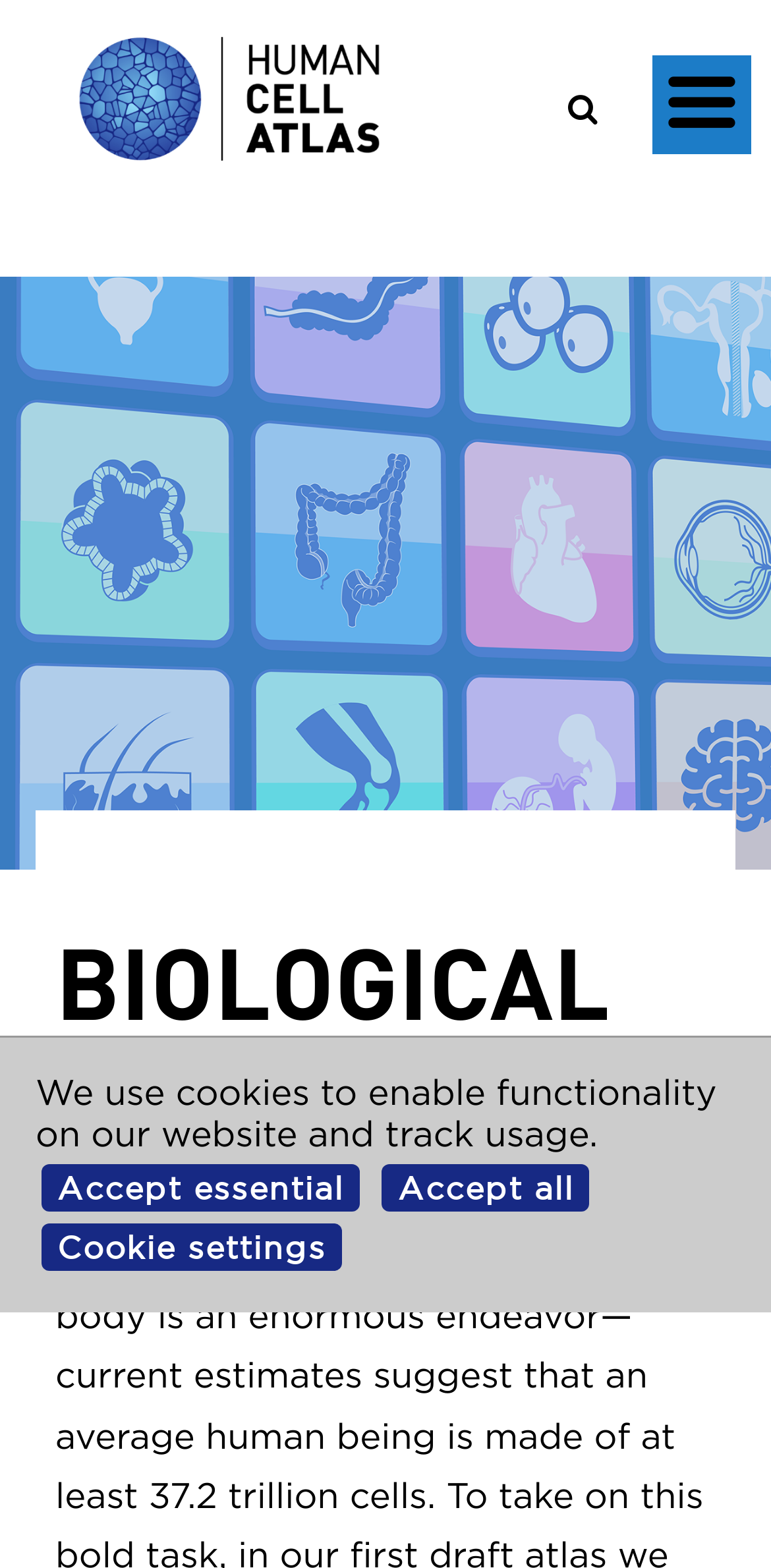Reply to the question below using a single word or brief phrase:
What is the shape of the icon next to the 'Human Cell Atlas' link?

Image